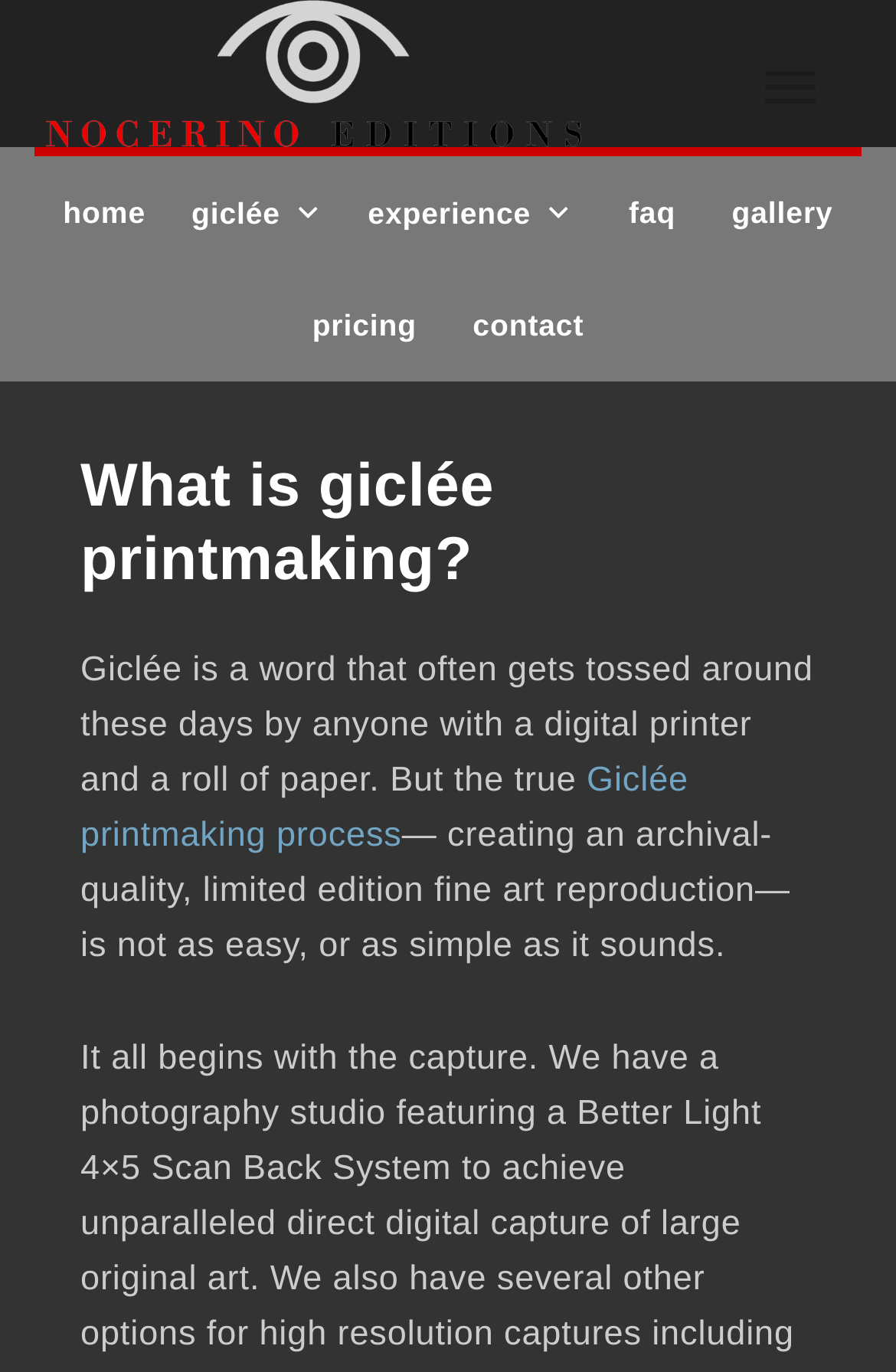Determine the main headline of the webpage and provide its text.

What is giclée printmaking?